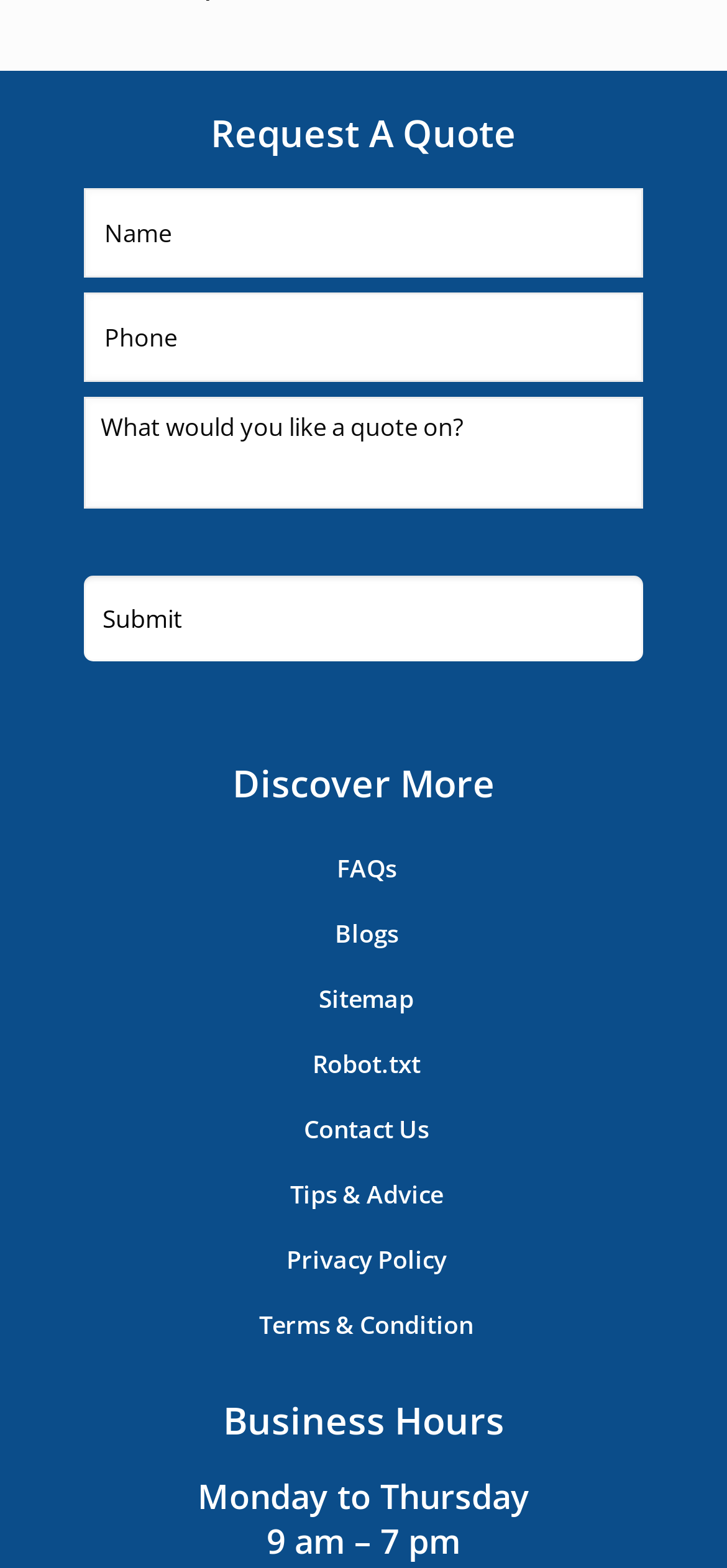Determine the bounding box coordinates of the clickable element to complete this instruction: "Input phone number". Provide the coordinates in the format of four float numbers between 0 and 1, [left, top, right, bottom].

[0.115, 0.186, 0.885, 0.243]